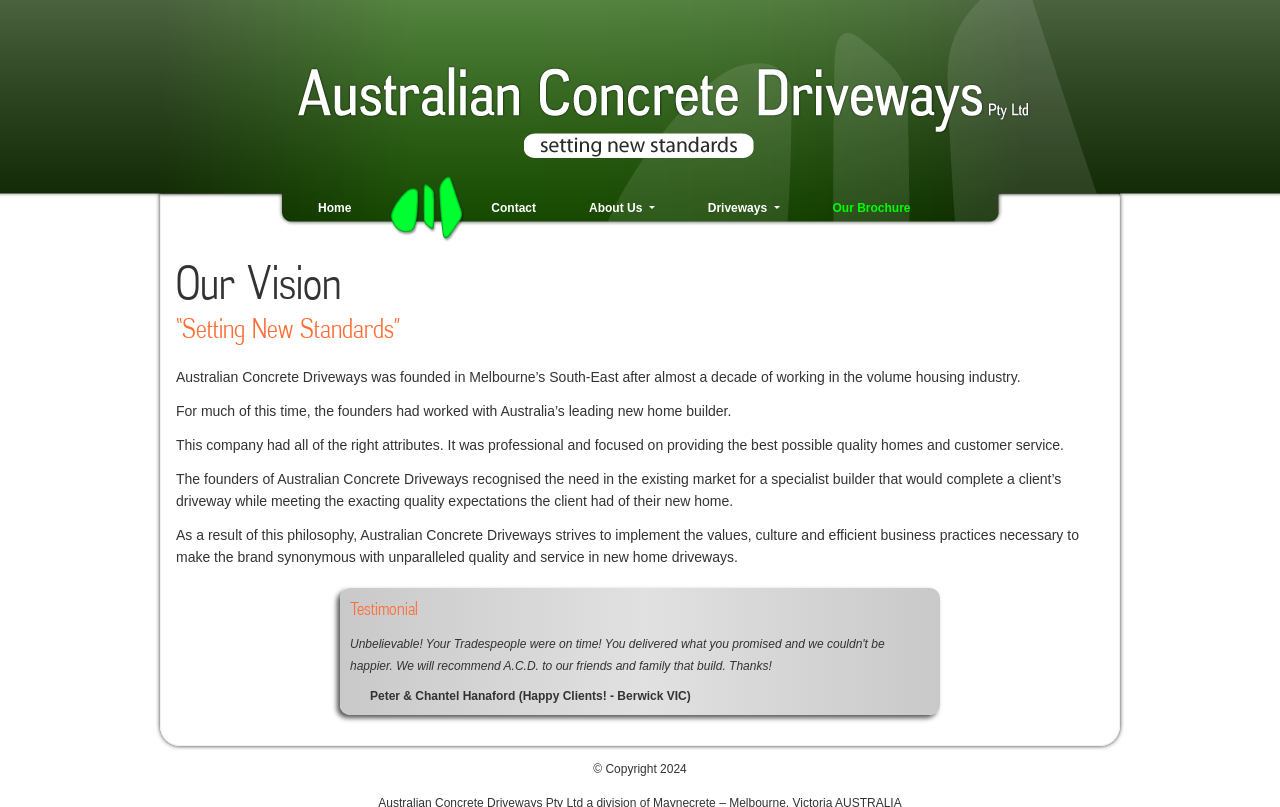What year is the copyright of the website?
Provide a comprehensive and detailed answer to the question.

The copyright year of the website can be found at the bottom of the webpage, where it is written as '© Copyright 2024'.